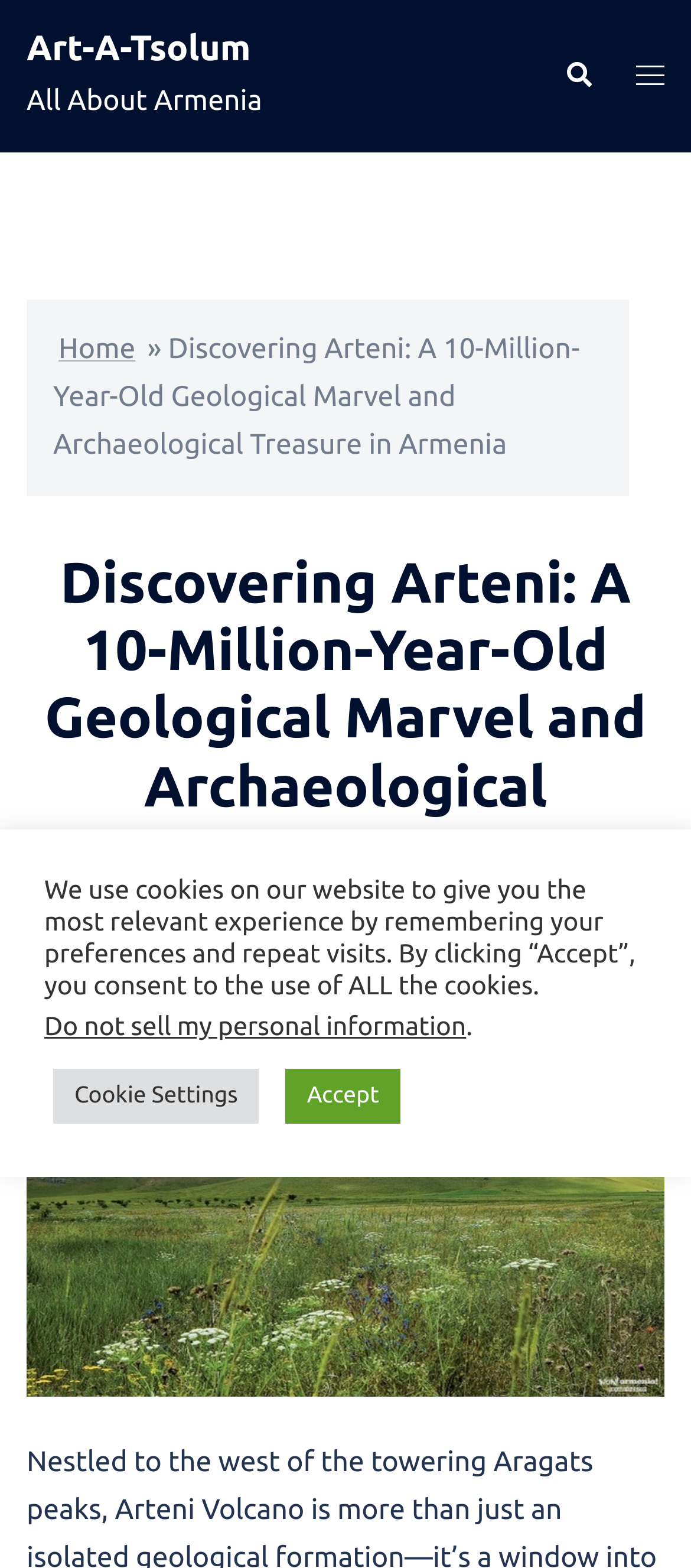Please find the bounding box coordinates of the element that must be clicked to perform the given instruction: "read article published on AUGUST 26, 2023". The coordinates should be four float numbers from 0 to 1, i.e., [left, top, right, bottom].

[0.256, 0.597, 0.544, 0.612]